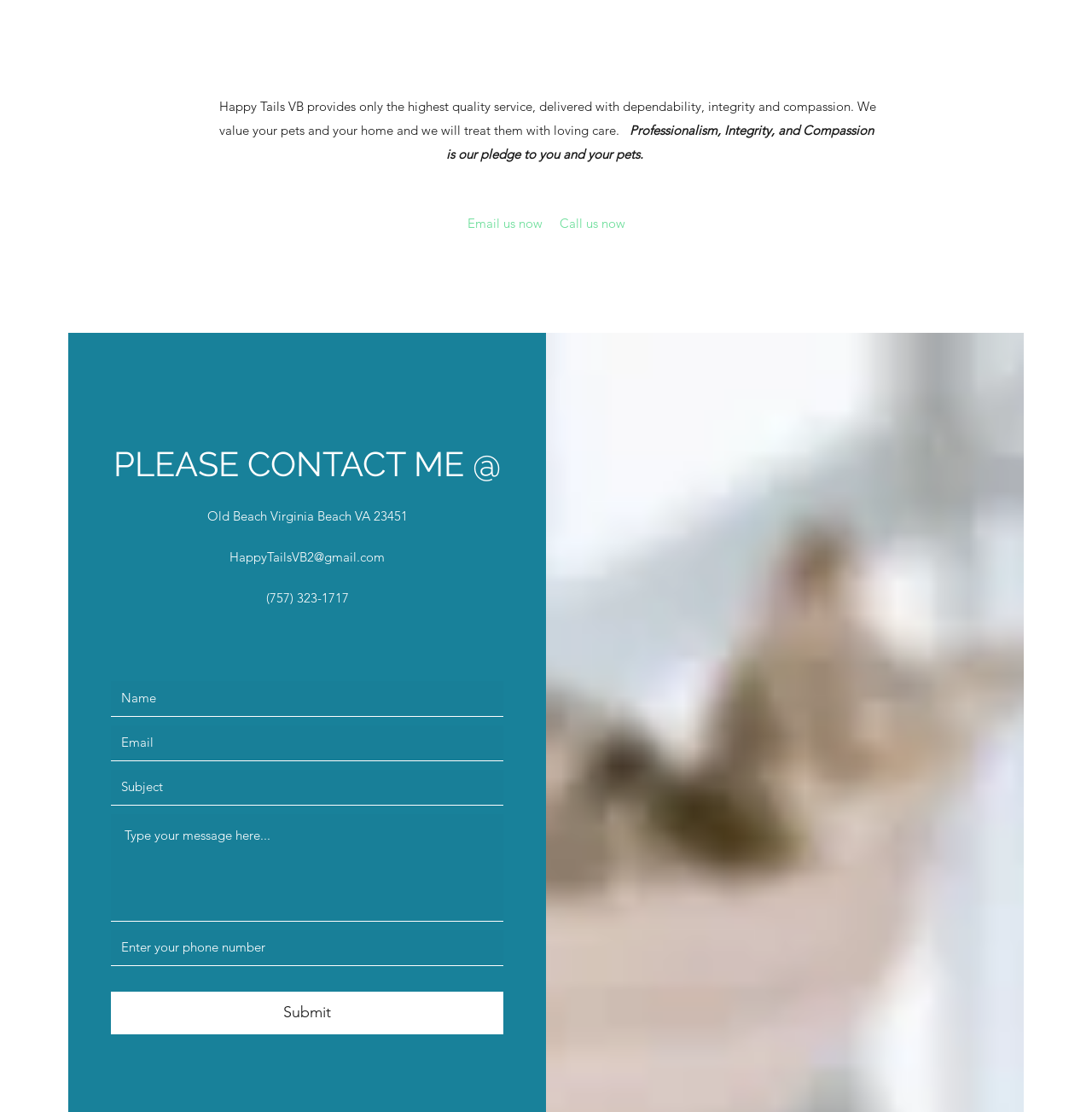Please determine the bounding box coordinates of the element's region to click for the following instruction: "Visit '401(k) Contribution Limits for 2024' page".

None